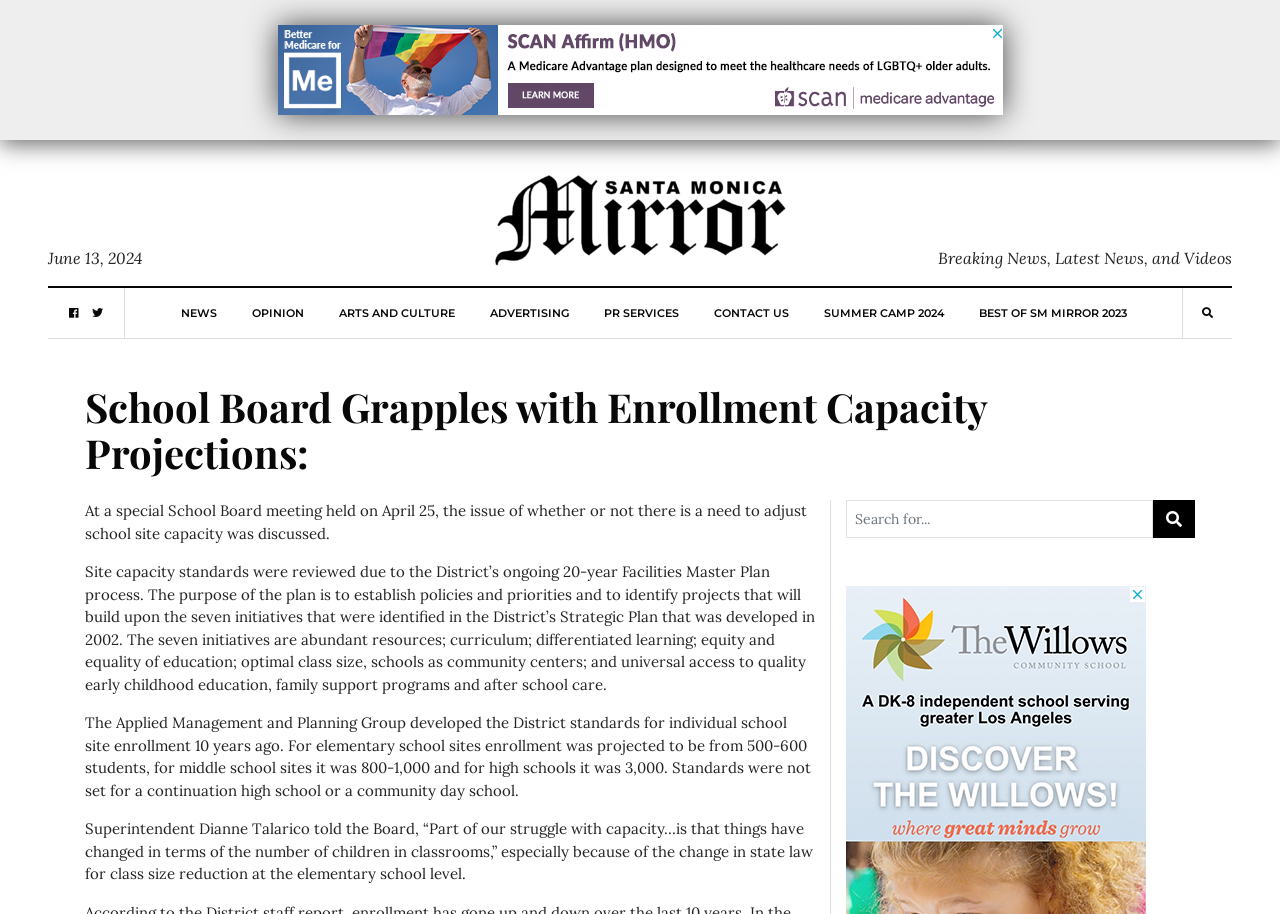Pinpoint the bounding box coordinates for the area that should be clicked to perform the following instruction: "Click the 'CONTACT US' link".

[0.557, 0.315, 0.616, 0.37]